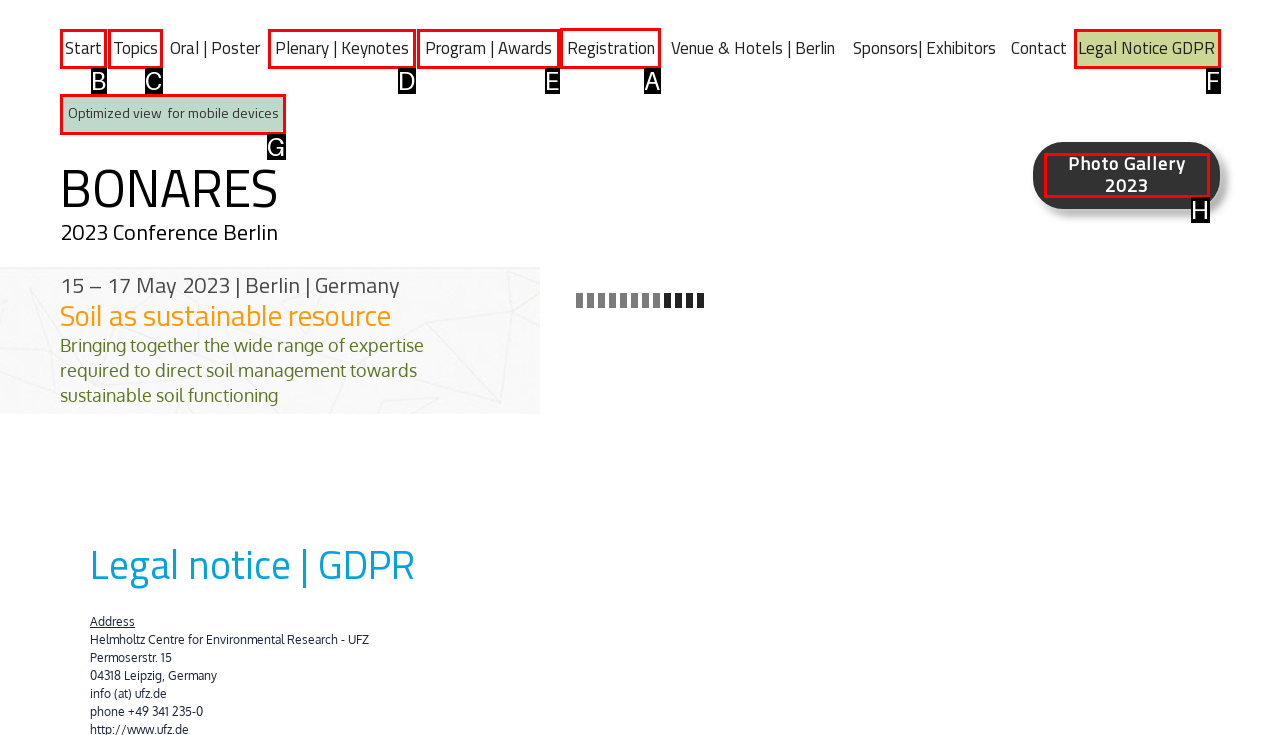To achieve the task: Go to Registration, indicate the letter of the correct choice from the provided options.

A